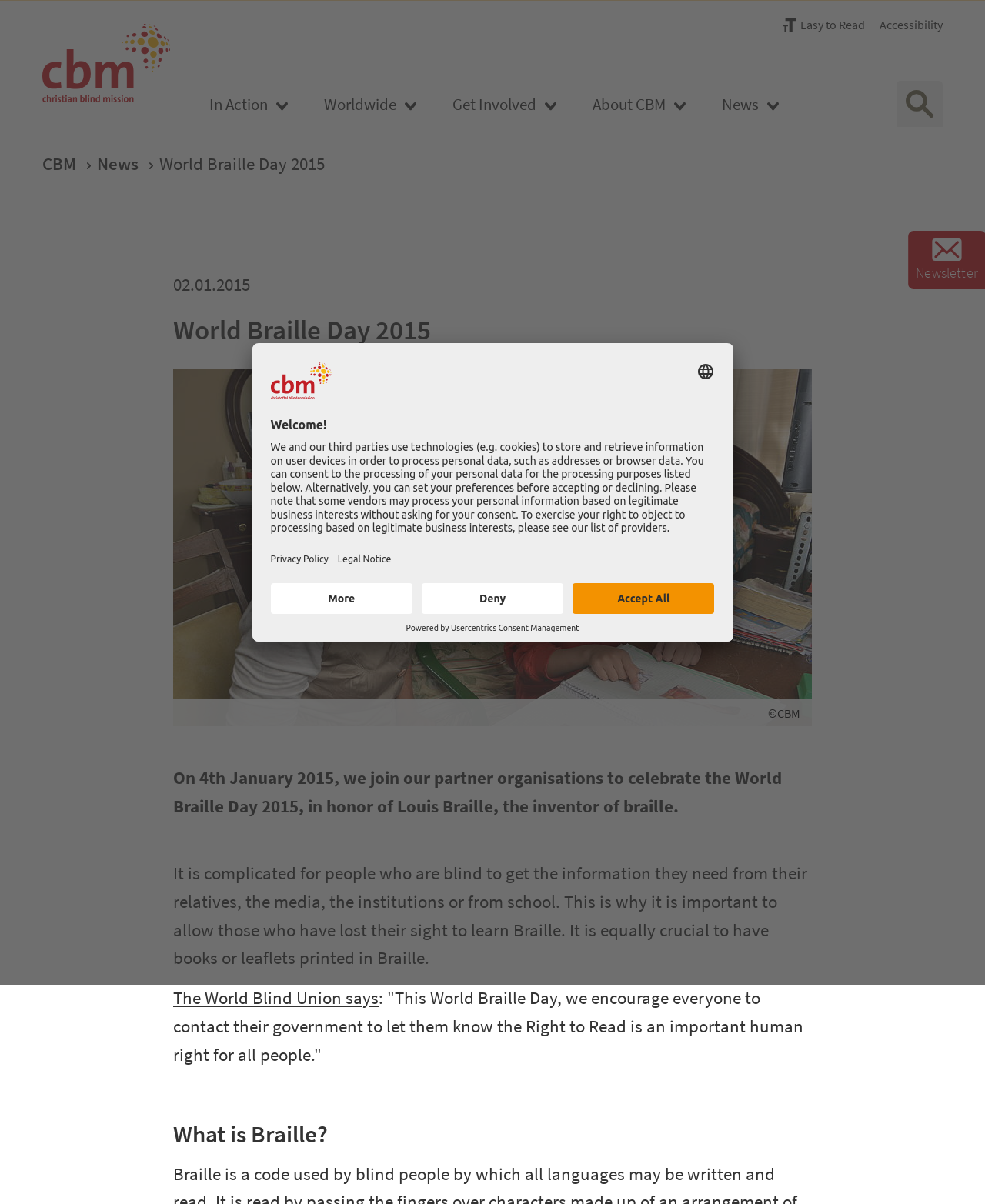Elaborate on the information and visuals displayed on the webpage.

The webpage is for CBM Christian Blind Mission, a organization that supports people with visual impairments. At the top left corner, there is a logo of CBM, which is an image with a link to the homepage. Next to the logo, there is a main navigation menu with five buttons: "In Action", "Worldwide", "Get Involved", "About CBM", and "News". 

Below the main navigation menu, there is a secondary navigation menu with two links: "Easy to Read" and "Accessibility". On the top right corner, there is a search button. 

The main content of the webpage is an article about World Braille Day 2015. The article has a heading "World Braille Day 2015" and a subheading "On 4th January 2015, we join our partner organisations to celebrate the World Braille Day 2015, in honor of Louis Braille, the inventor of braille." The article explains the importance of Braille for people who are blind and how it can help them access information. 

There is also a section that asks readers to contact their government to support the Right to Read, which is an important human right for all people. Below this section, there is a heading "What is Braille?" and an image. 

On the bottom left corner, there is a button "Open Privacy Settings". When clicked, a dialog box appears with a heading "Welcome!" and a message explaining how the website uses cookies and other technologies to process personal data. The dialog box has several buttons, including "Select language", "More Information", "Deny", and "Accept All".